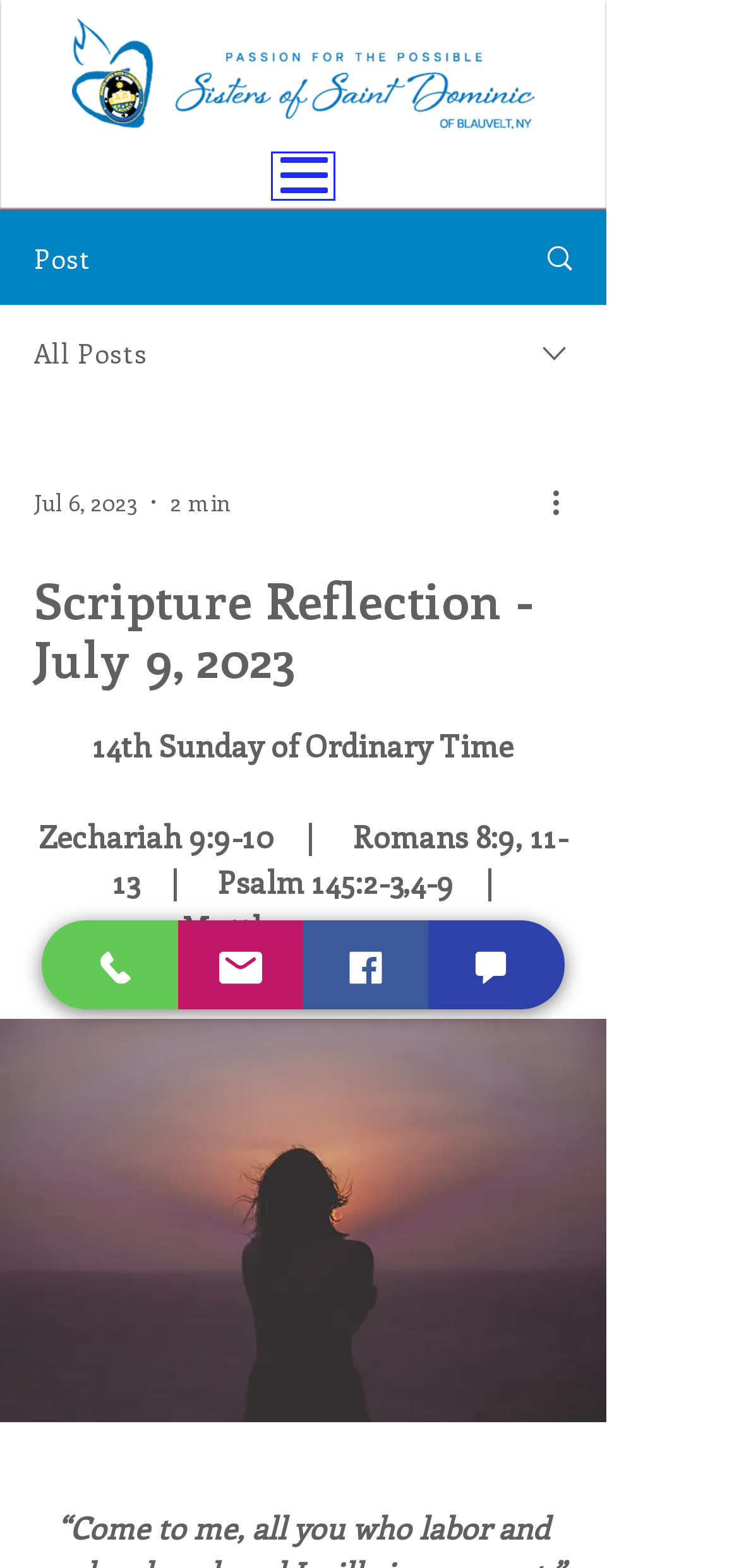How many minutes does it take to read the scripture reflection?
Carefully analyze the image and provide a thorough answer to the question.

I found the text '2 min' next to the date 'Jul 6, 2023' which indicates the reading time of the scripture reflection.